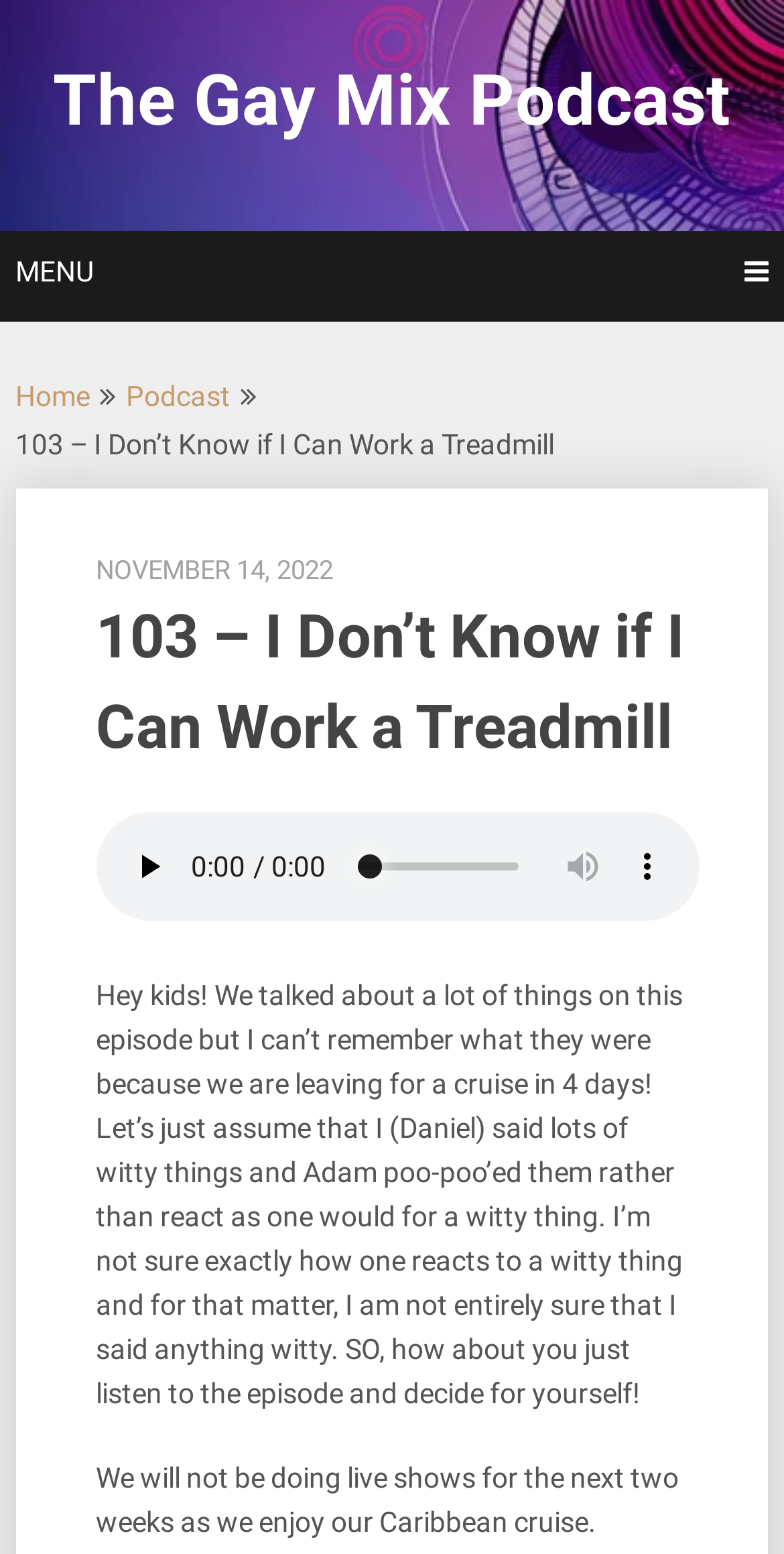Describe all the visual and textual components of the webpage comprehensively.

The webpage is about an episode of "The Gay Mix Podcast" titled "103 – I Don’t Know if I Can Work a Treadmill". At the top left, there is a link to "Skip to content". Next to it, there is a heading with the podcast's title, which is also a link. On the top right, there is a menu link with an icon. Below it, there are two links, "Home" and "Podcast", aligned horizontally.

The main content of the webpage is a podcast episode description. The episode title "103 – I Don’t Know if I Can Work a Treadmill" is displayed prominently, followed by the release date "NOVEMBER 14, 2022". Below the episode title, there is an audio player with a play button, an audio time scrubber, a mute button, and a button to show more media controls.

The podcast episode description is a long paragraph of text that discusses the content of the episode, including the hosts' conversation and their upcoming Caribbean cruise. There is also a note at the bottom of the page stating that there will be no live shows for the next two weeks due to the cruise.